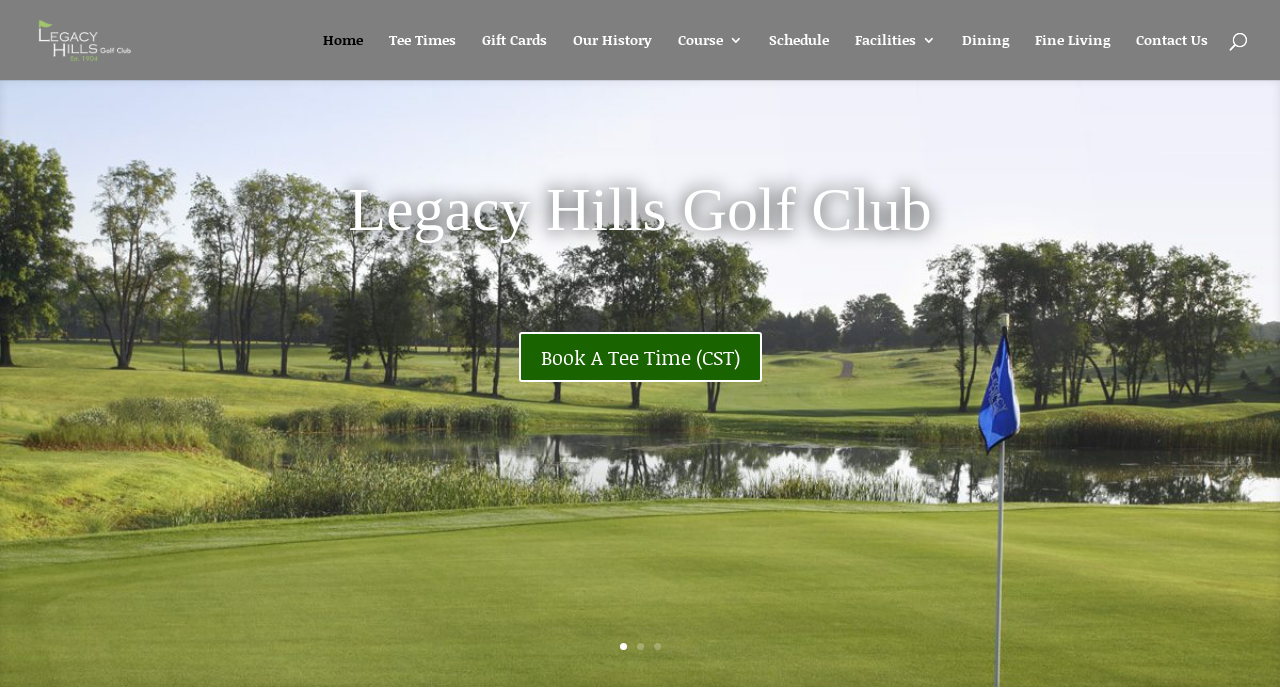How many links are there in the top navigation menu?
Answer the question in as much detail as possible.

I counted the number of link elements with y-coordinates between 0.048 and 0.115, which are likely to be part of the top navigation menu. There are 9 links in this range.